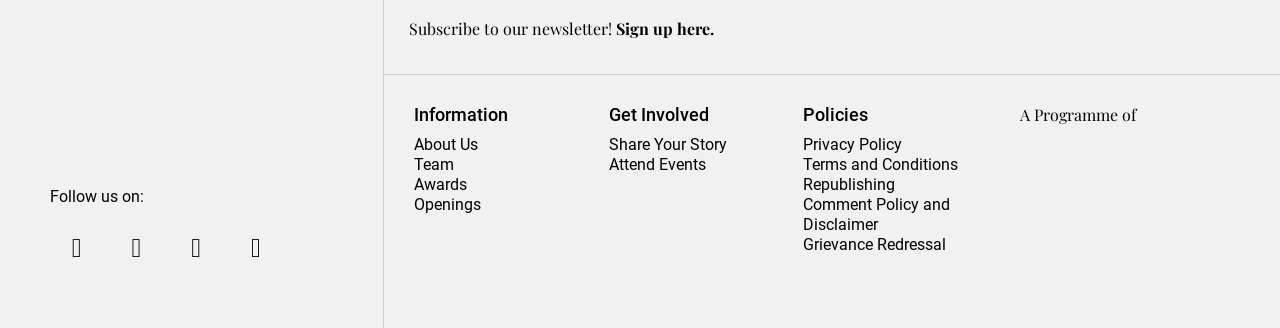What is the purpose of the 'Sign up here' link?
Give a comprehensive and detailed explanation for the question.

I found the answer by looking at the static text 'Subscribe to our newsletter!' above the 'Sign up here' link, which suggests that the link is for subscribing to the newsletter.